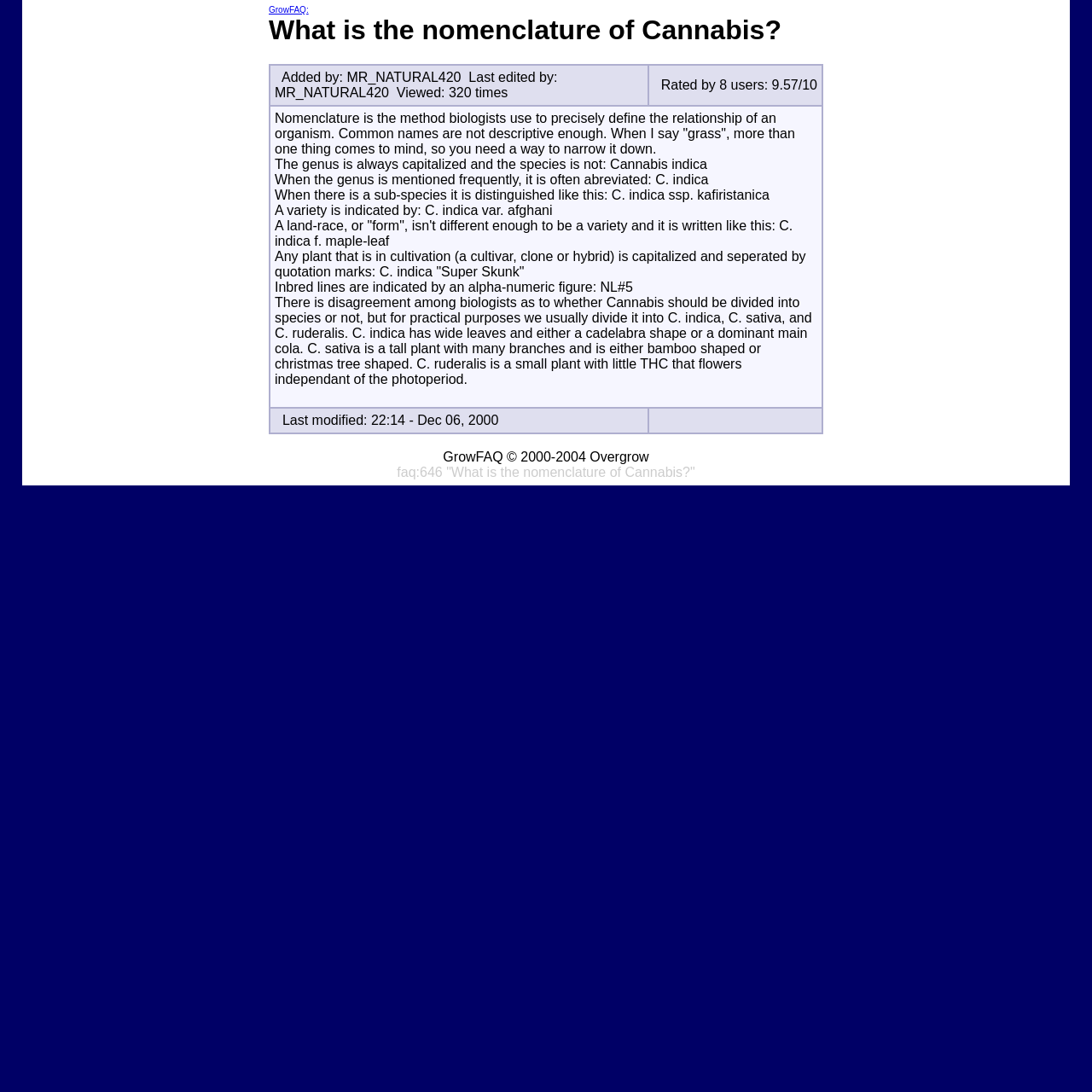Analyze the image and give a detailed response to the question:
How is a sub-species indicated in cannabis nomenclature?

As explained on the webpage, when there is a sub-species, it is distinguished like this: C. indica ssp. kafiristanica, where 'ssp.' is used to indicate the sub-species.